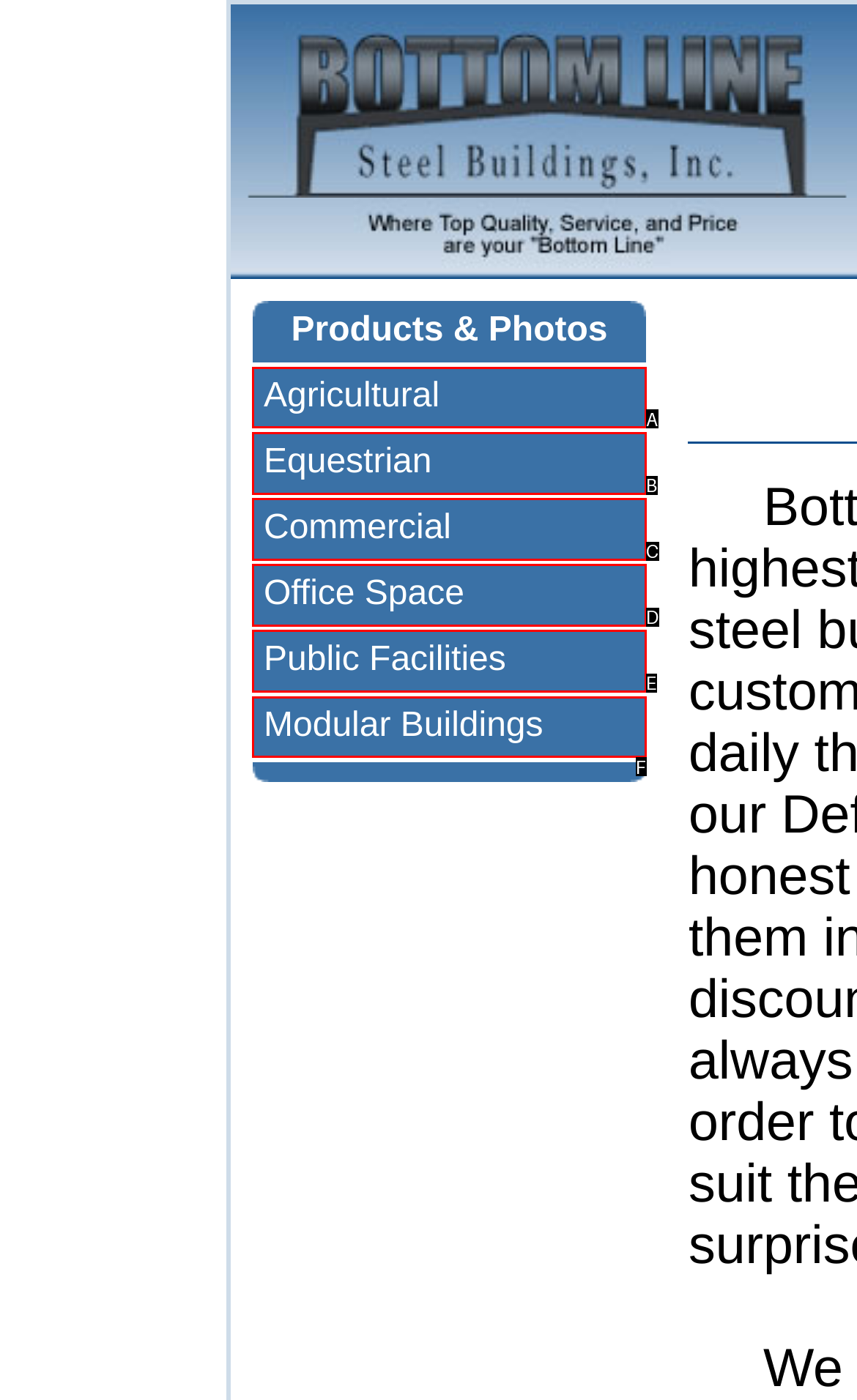Select the letter of the option that corresponds to: Equestrian
Provide the letter from the given options.

B